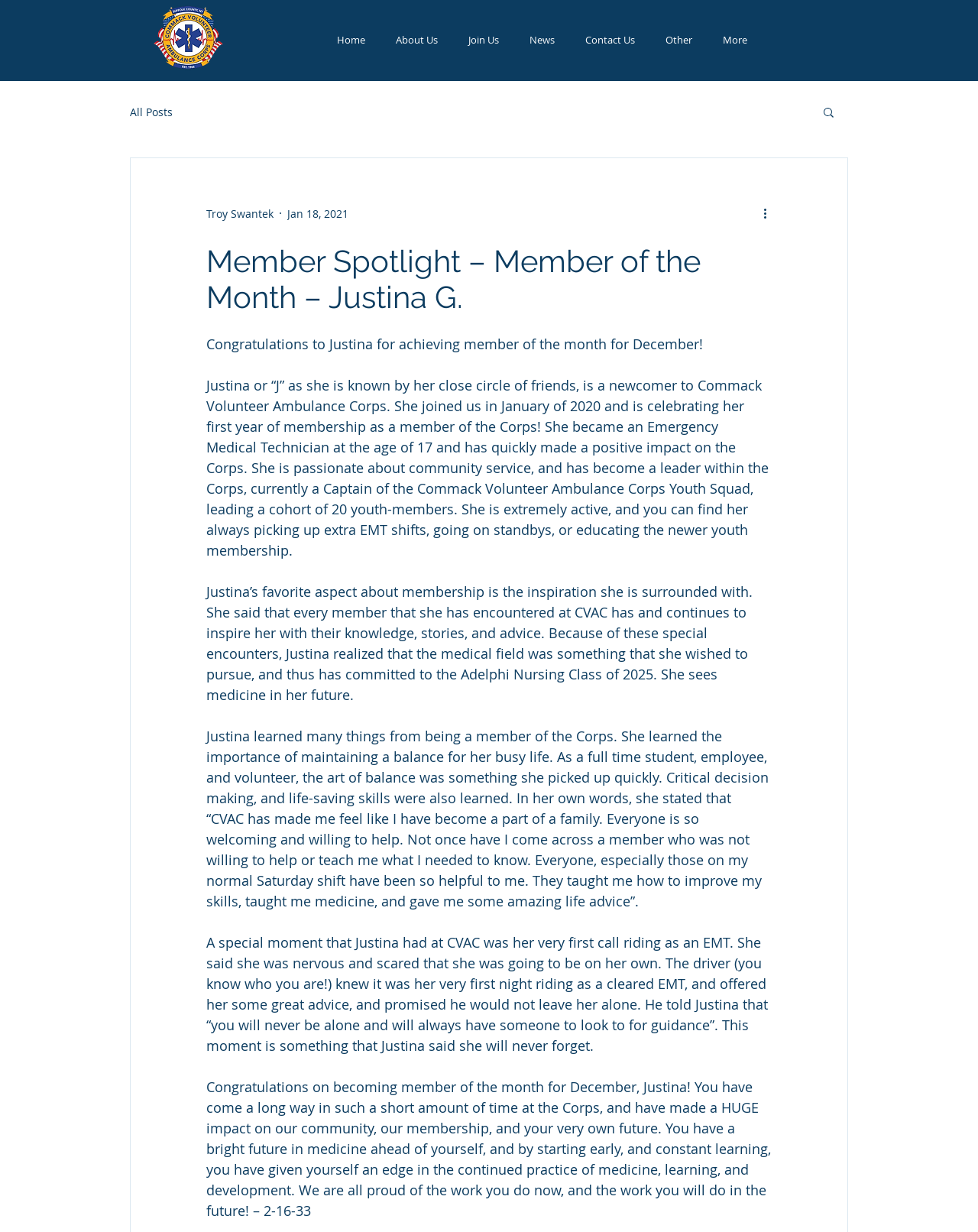Provide the bounding box coordinates of the UI element that matches the description: "Home".

[0.329, 0.026, 0.389, 0.039]